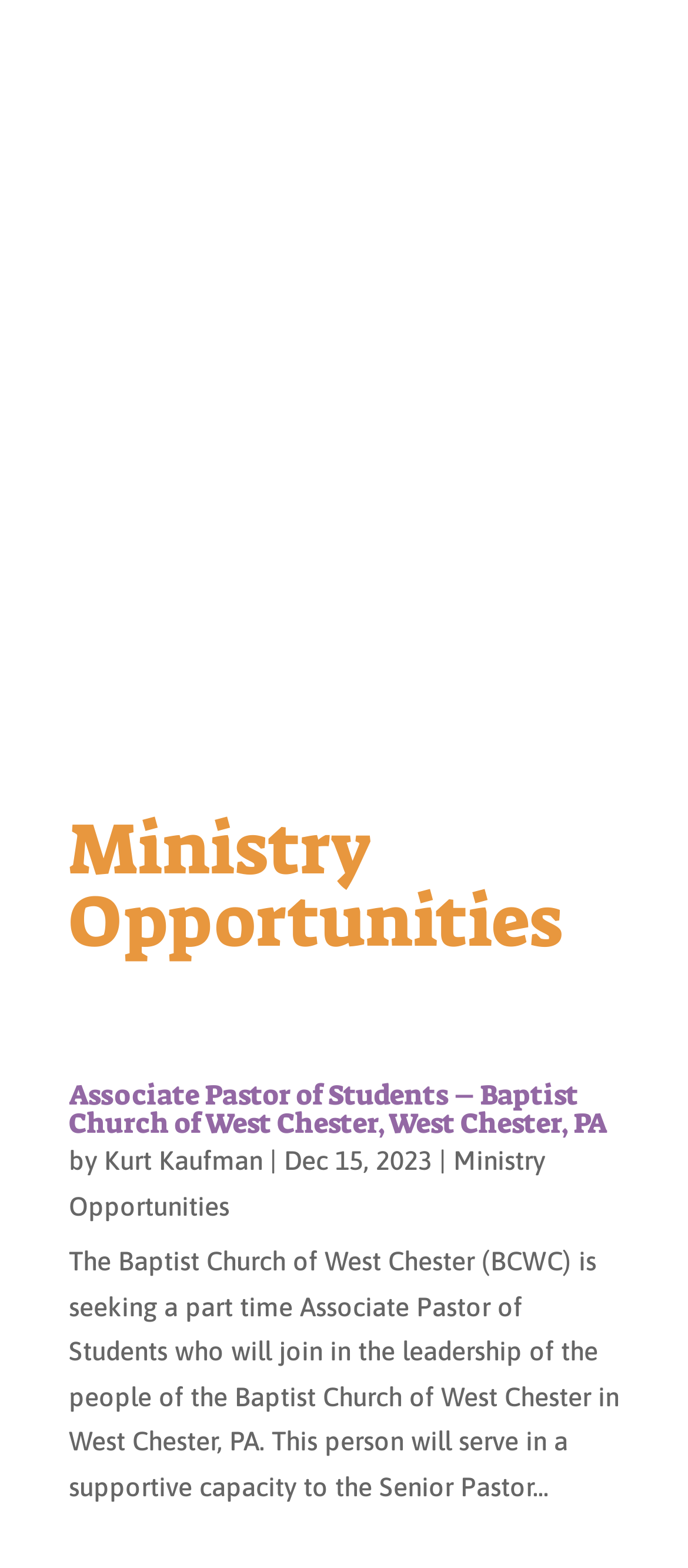Respond to the question below with a concise word or phrase:
Who is the author of the latest ministry opportunity?

Kurt Kaufman